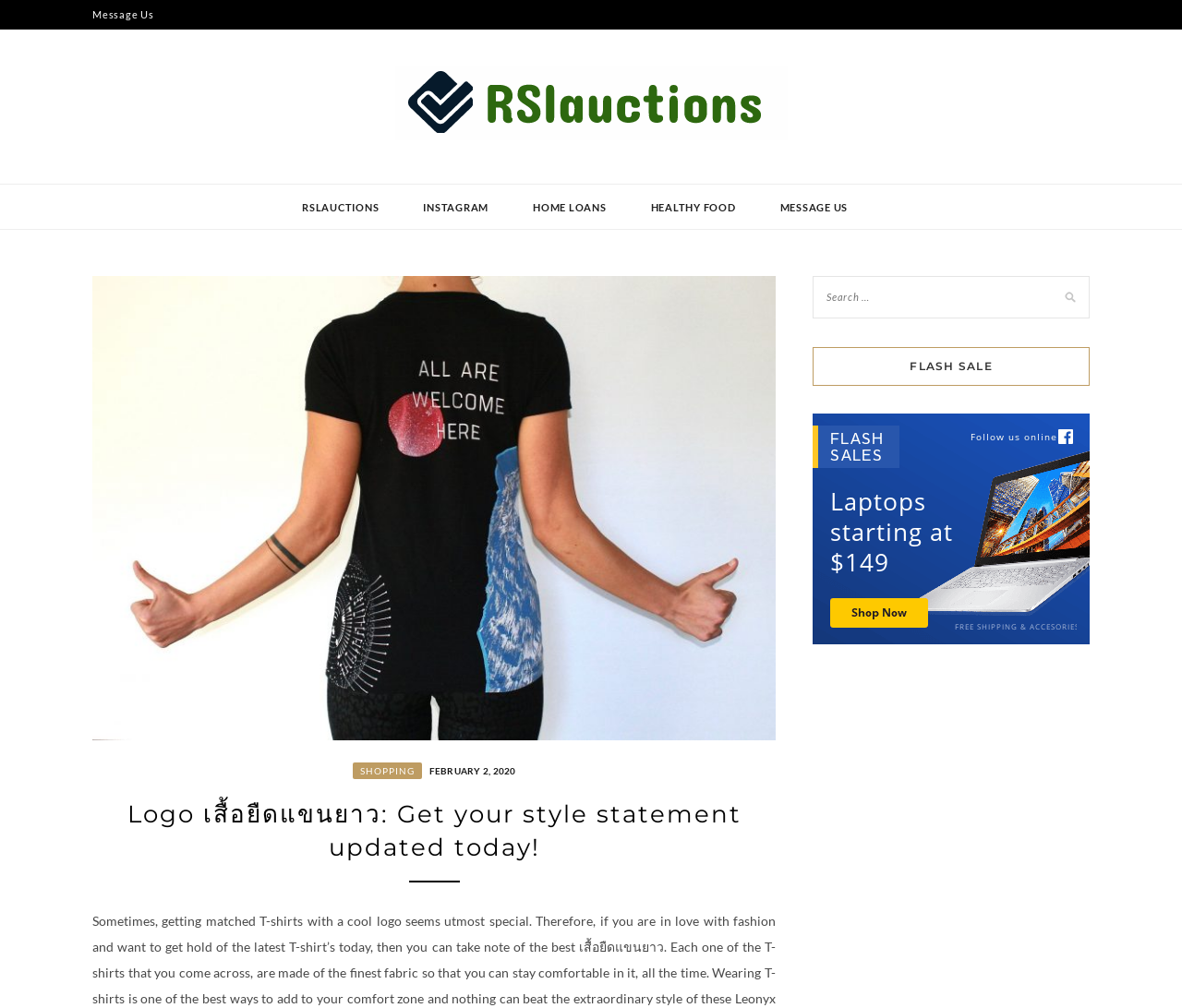What is the theme of the 'FLASH SALE' section?
Please use the image to provide an in-depth answer to the question.

I inferred this by looking at the text 'FLASH SALE' and its location on the webpage. The use of 'FLASH' and 'SALE' together suggests that it is a section that offers discounts or limited-time offers on products.